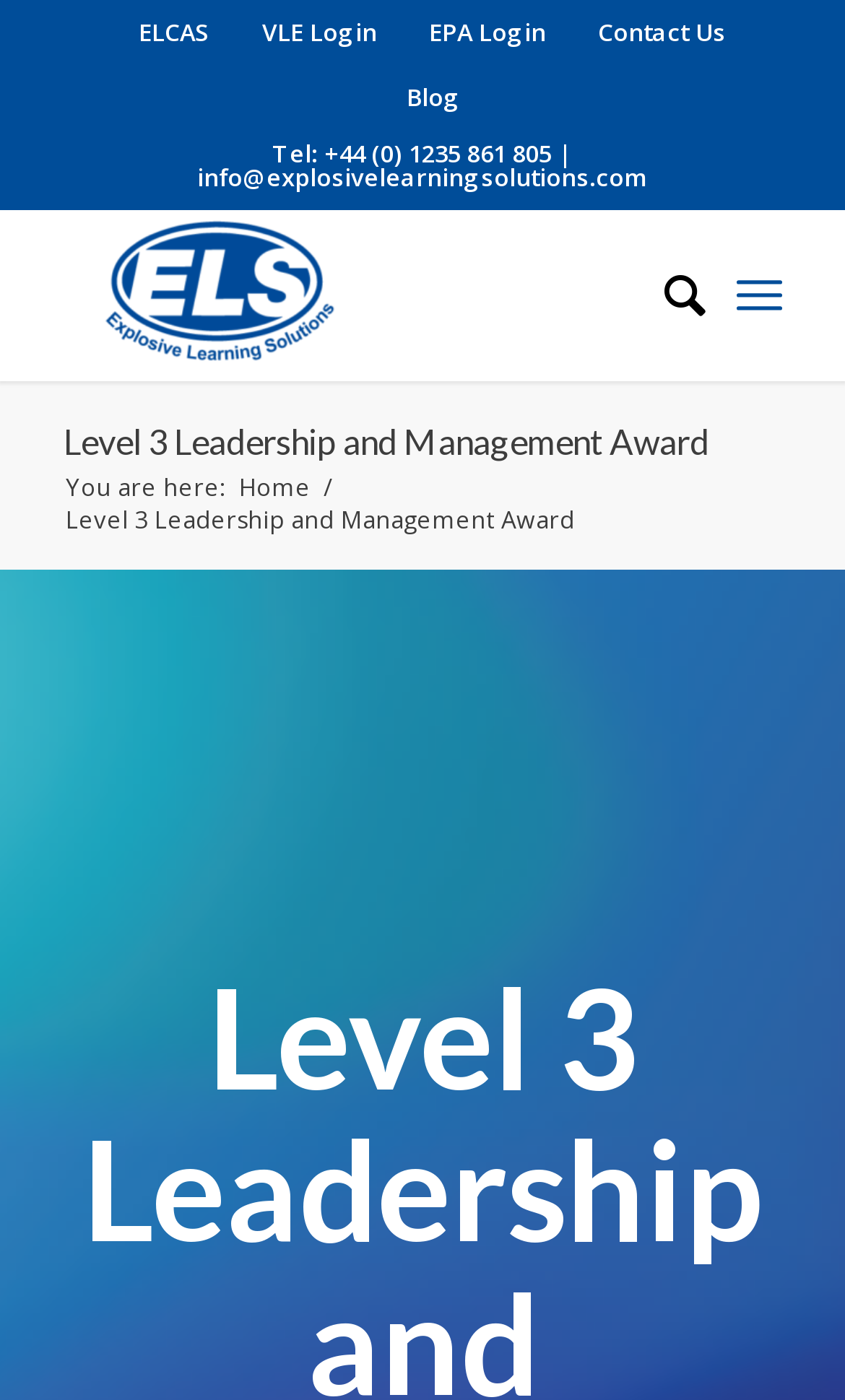Please identify the bounding box coordinates of the region to click in order to complete the given instruction: "Login to VLE". The coordinates should be four float numbers between 0 and 1, i.e., [left, top, right, bottom].

[0.285, 0.015, 0.474, 0.031]